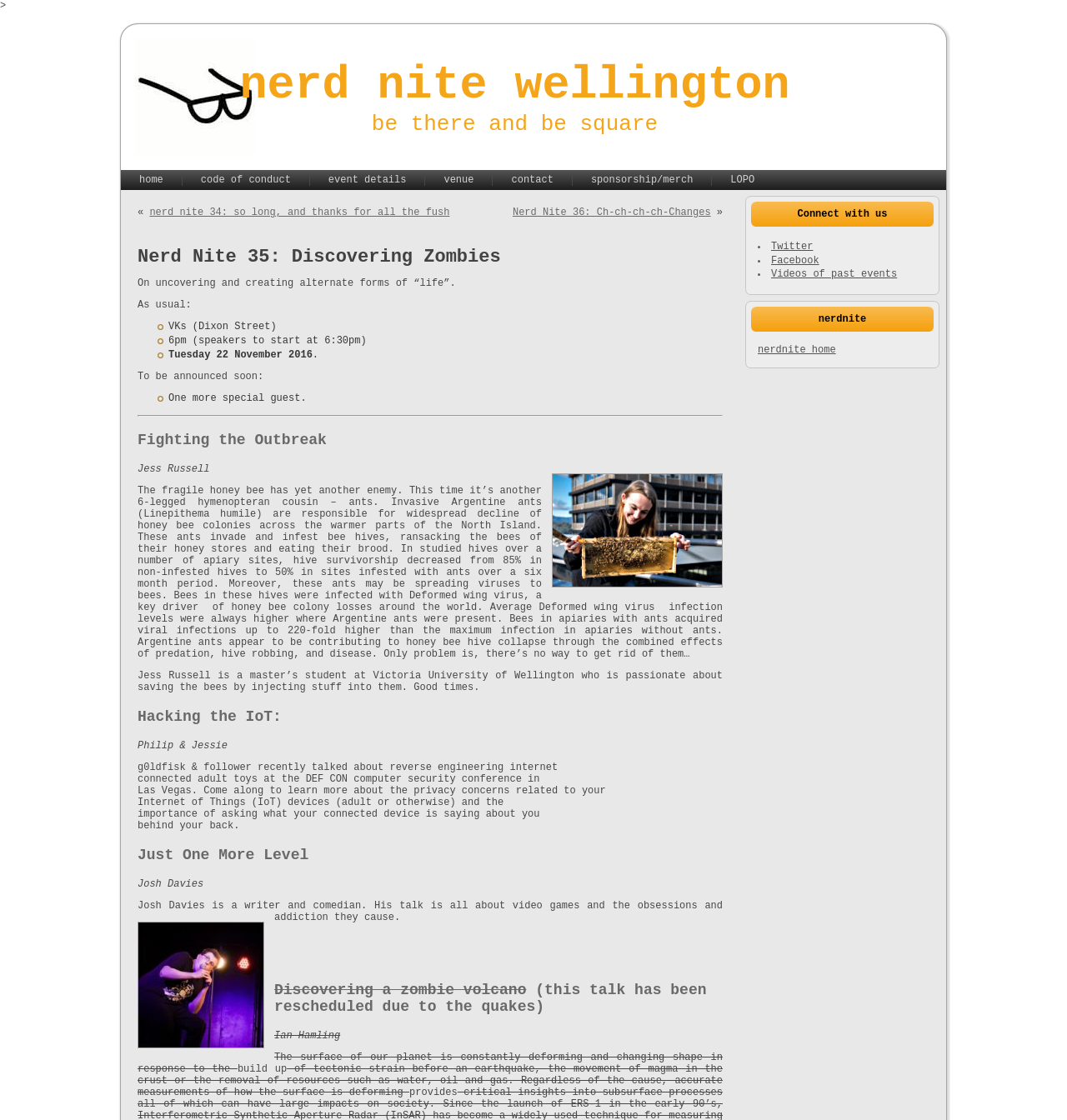Please mark the clickable region by giving the bounding box coordinates needed to complete this instruction: "Search for something".

None